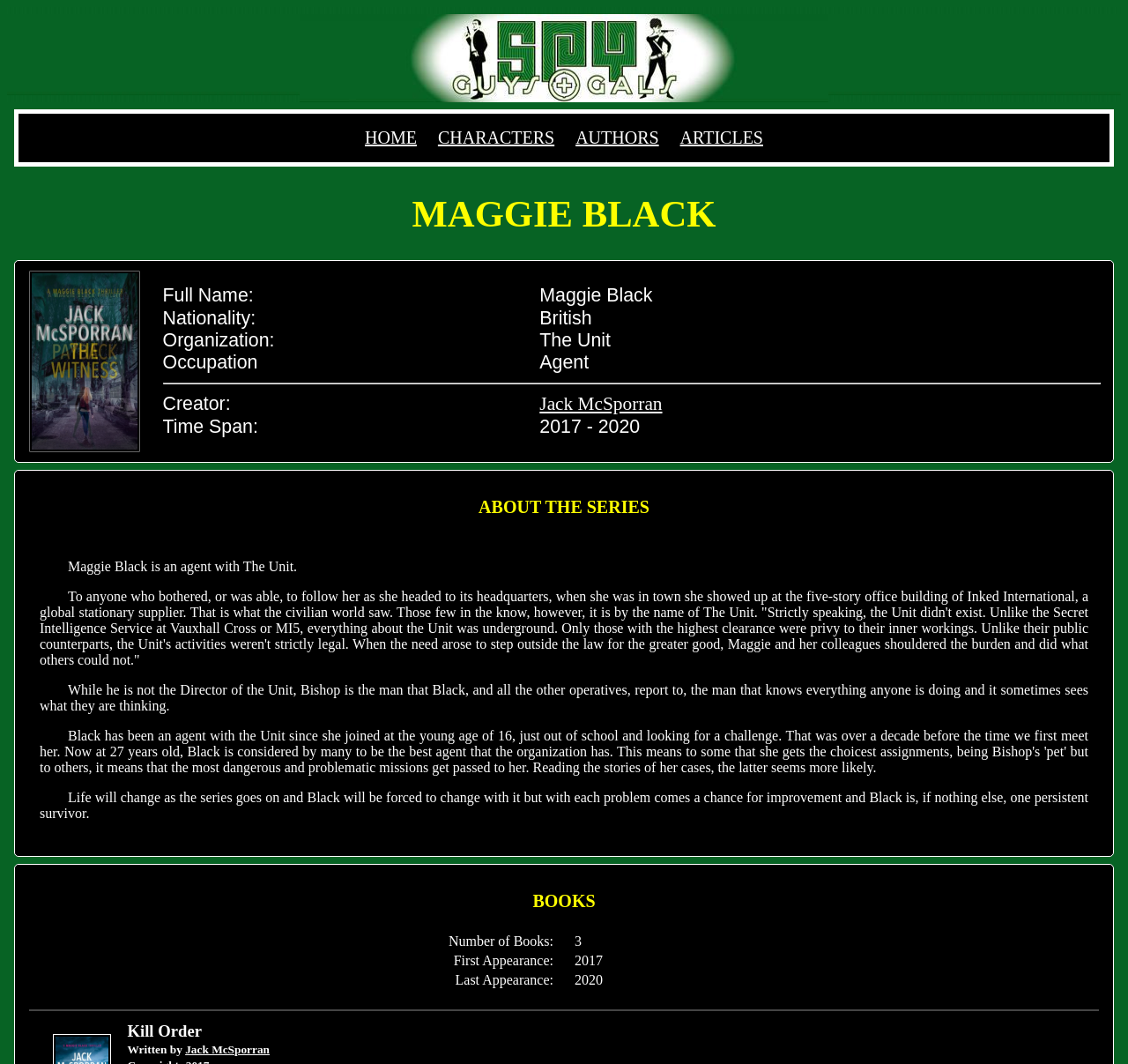From the element description Jack McSporran, predict the bounding box coordinates of the UI element. The coordinates must be specified in the format (top-left x, top-left y, bottom-right x, bottom-right y) and should be within the 0 to 1 range.

[0.478, 0.37, 0.587, 0.39]